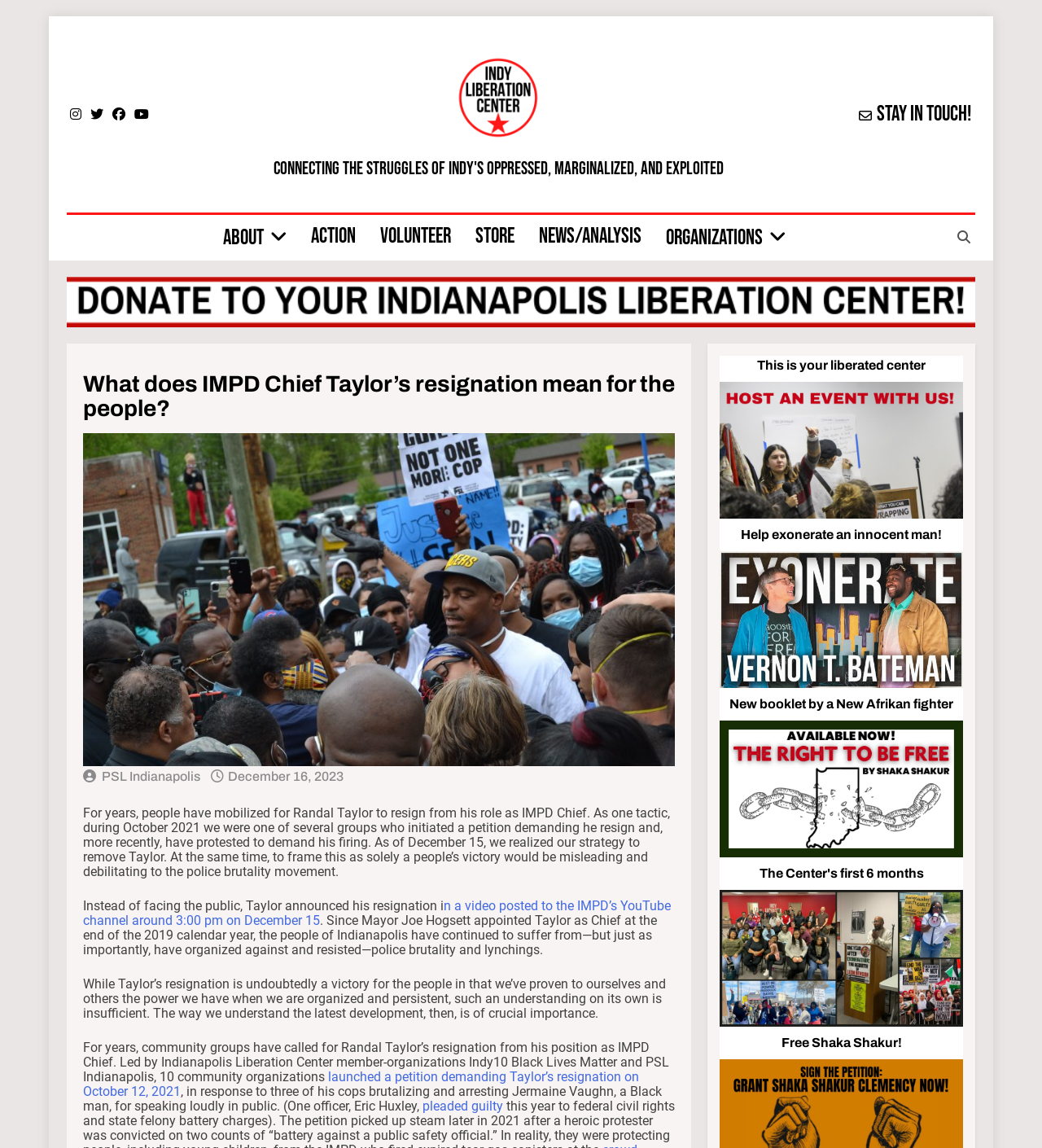Determine the main headline from the webpage and extract its text.

What does IMPD Chief Taylor’s resignation mean for the people?